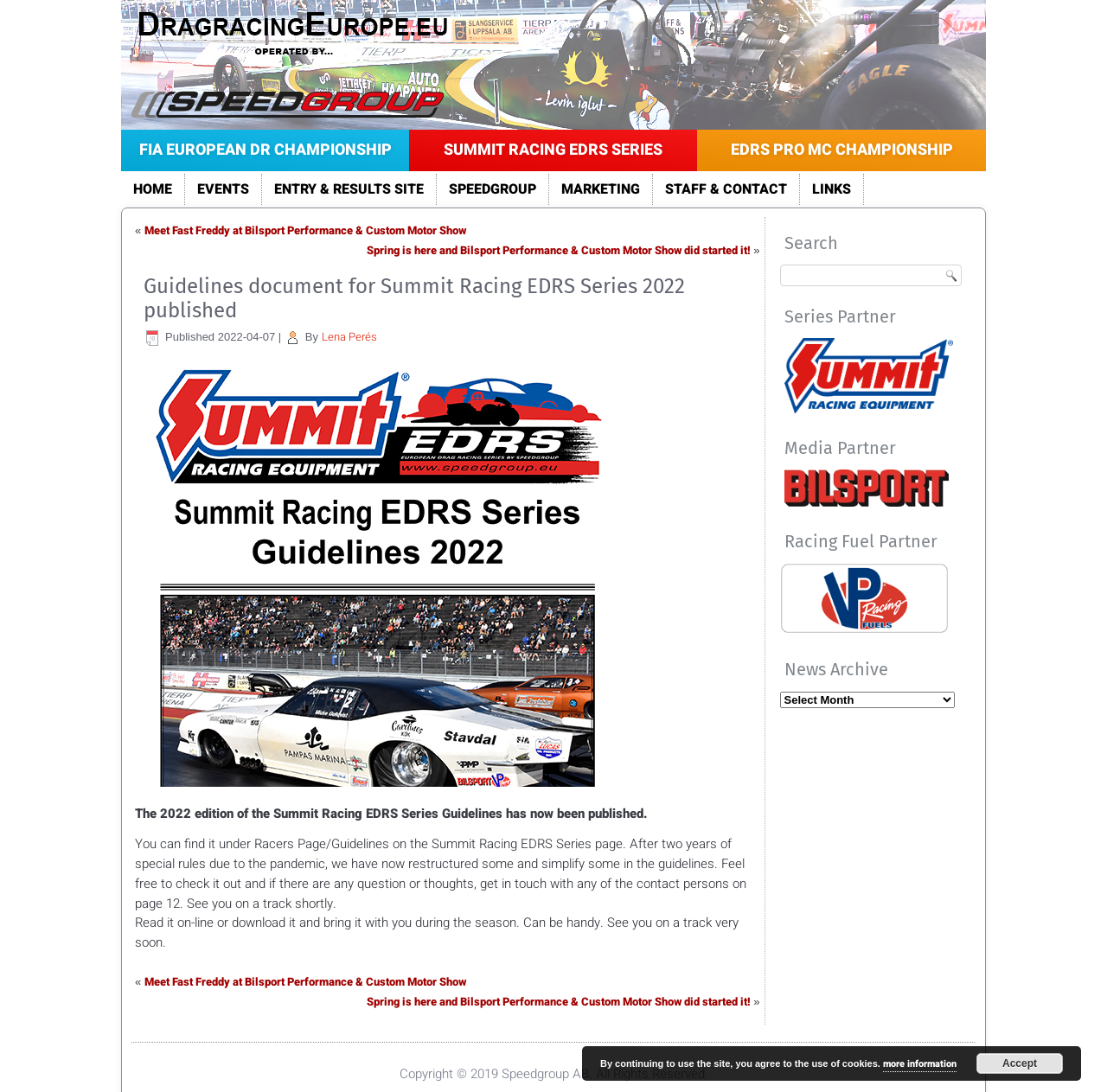Locate the bounding box coordinates of the area that needs to be clicked to fulfill the following instruction: "Click on the FIA EUROPEAN DR CHAMPIONSHIP link". The coordinates should be in the format of four float numbers between 0 and 1, namely [left, top, right, bottom].

[0.109, 0.119, 0.37, 0.157]